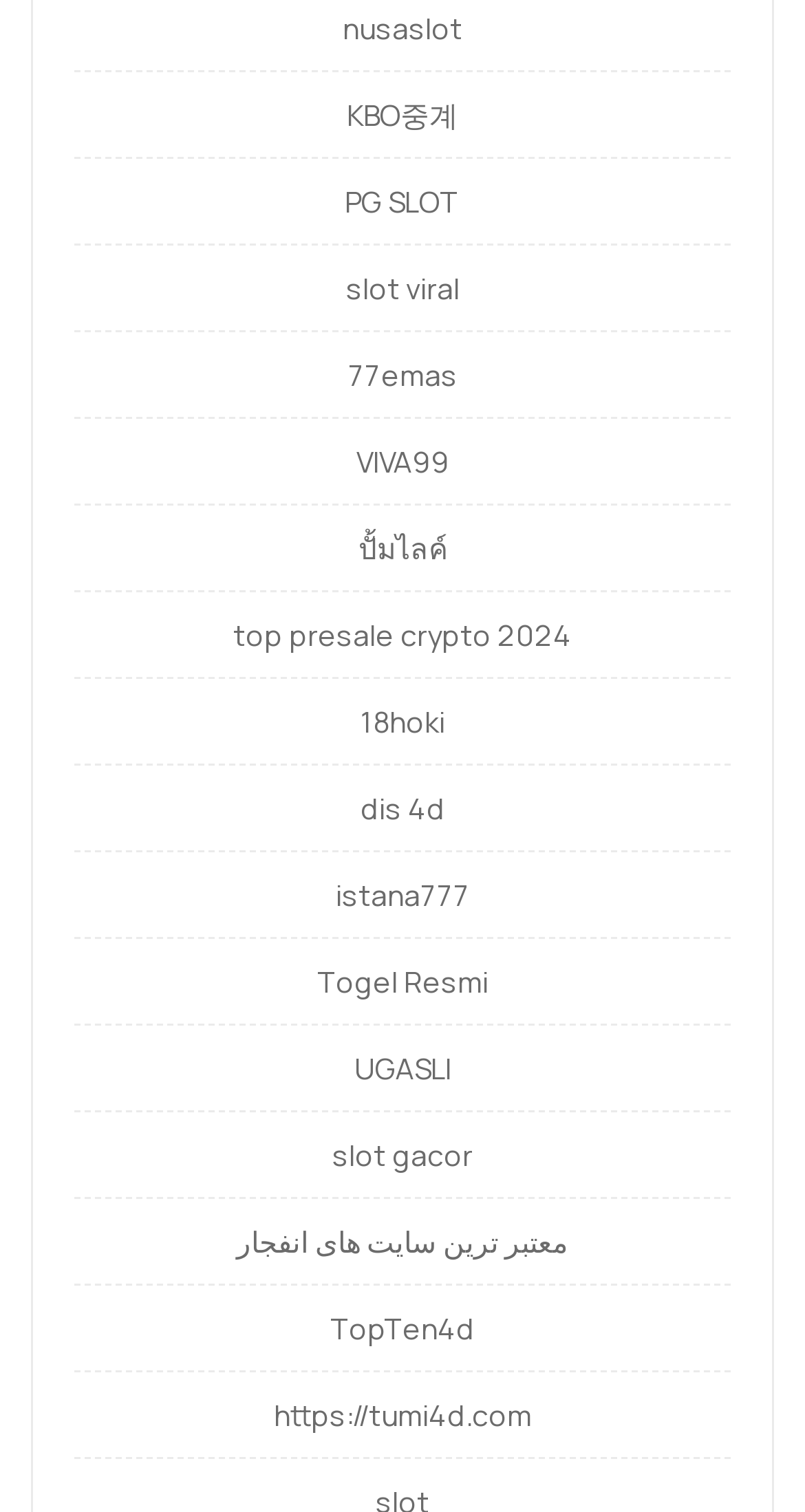Can you provide the bounding box coordinates for the element that should be clicked to implement the instruction: "Click on the 'nusaslot' link"?

[0.426, 0.006, 0.574, 0.032]